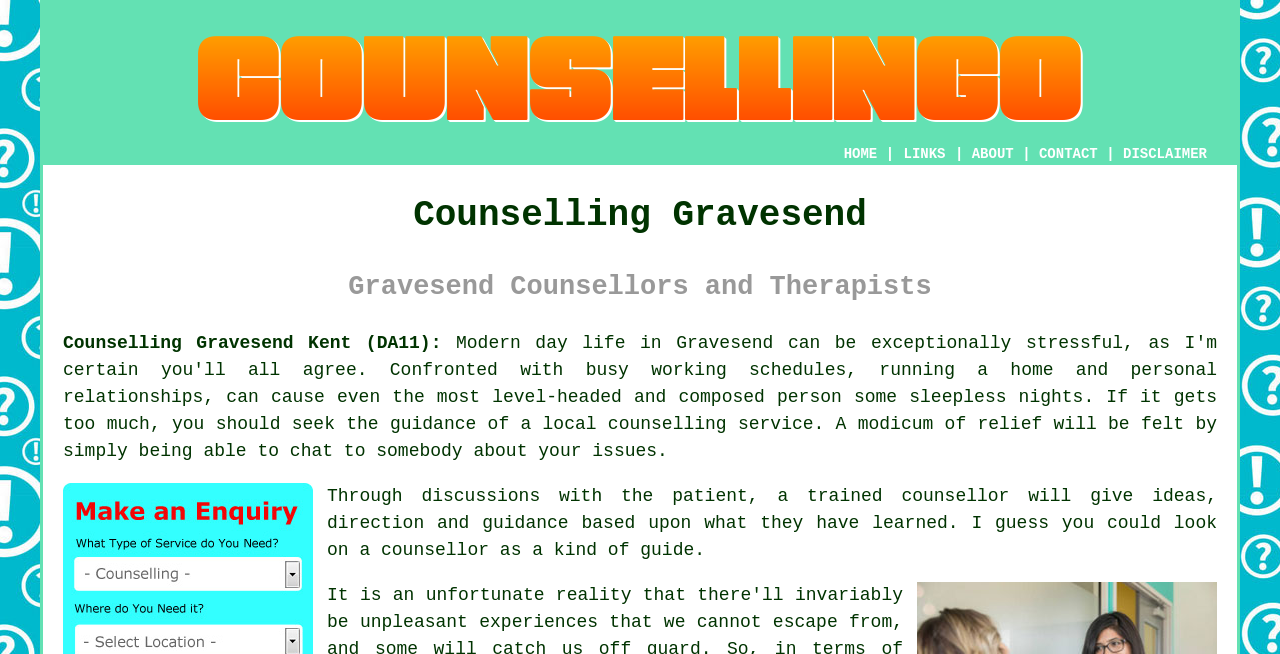Summarize the contents and layout of the webpage in detail.

The webpage is about Counselling services in Gravesend, Kent. At the top left of the page, there is a logo image of "Counselling Gravesend - Counsellingo". Below the logo, there is a navigation menu with five links: "HOME", "ABOUT", "CONTACT", and "DISCLAIMER", separated by vertical lines. 

The main content of the page is divided into two sections. The first section has two headings, "Counselling Gravesend" and "Gravesend Counsellors and Therapists", which are placed on top of each other. Below these headings, there is a subheading "Counselling Gravesend Kent (DA11):". 

The second section is a paragraph of text that describes the role of a counsellor, stating that they provide ideas, direction, and guidance to patients through discussions. This paragraph is placed below the subheading and takes up most of the page's content area.